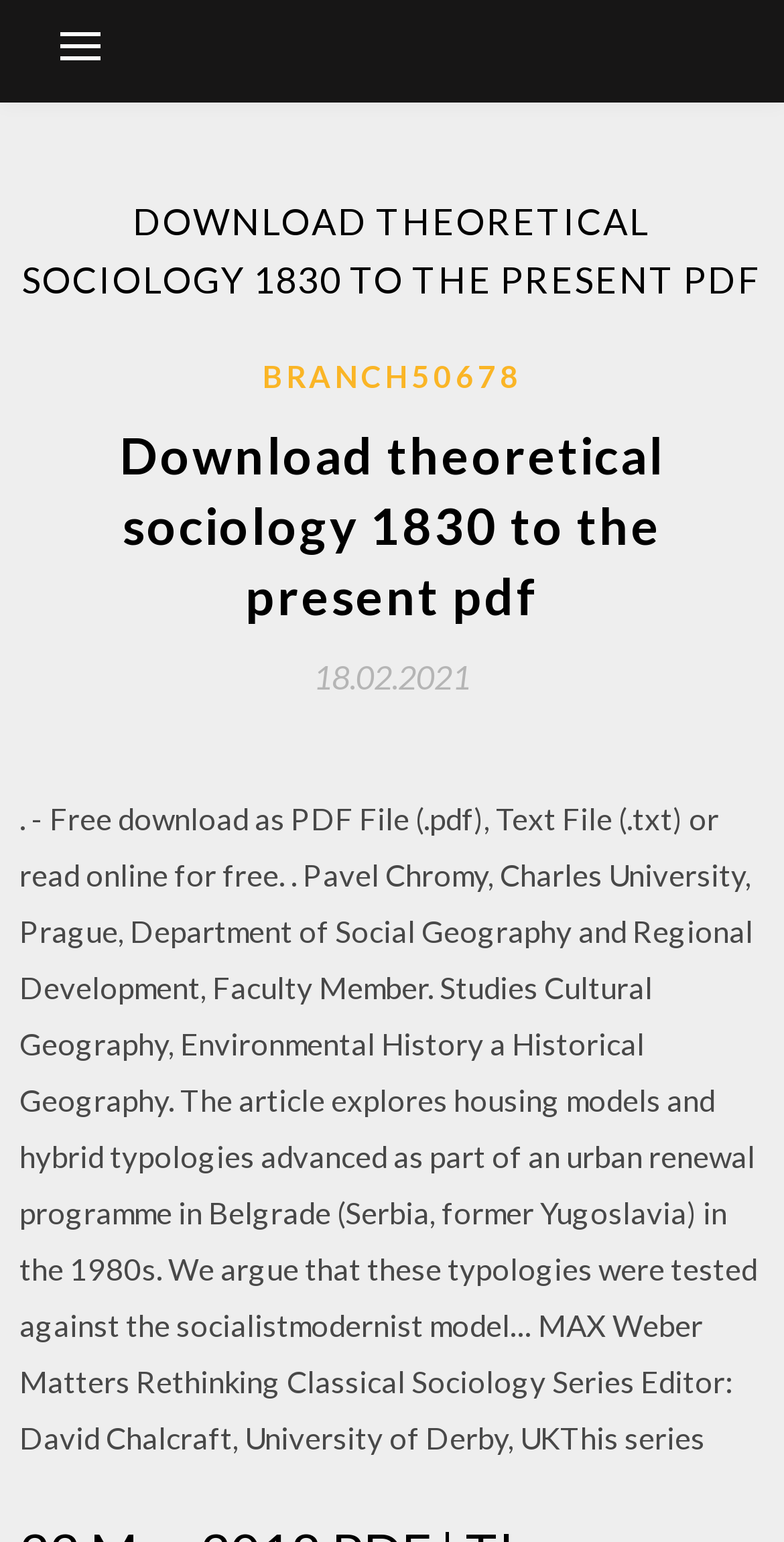What is the name of the series editor?
From the screenshot, provide a brief answer in one word or phrase.

David Chalcraft